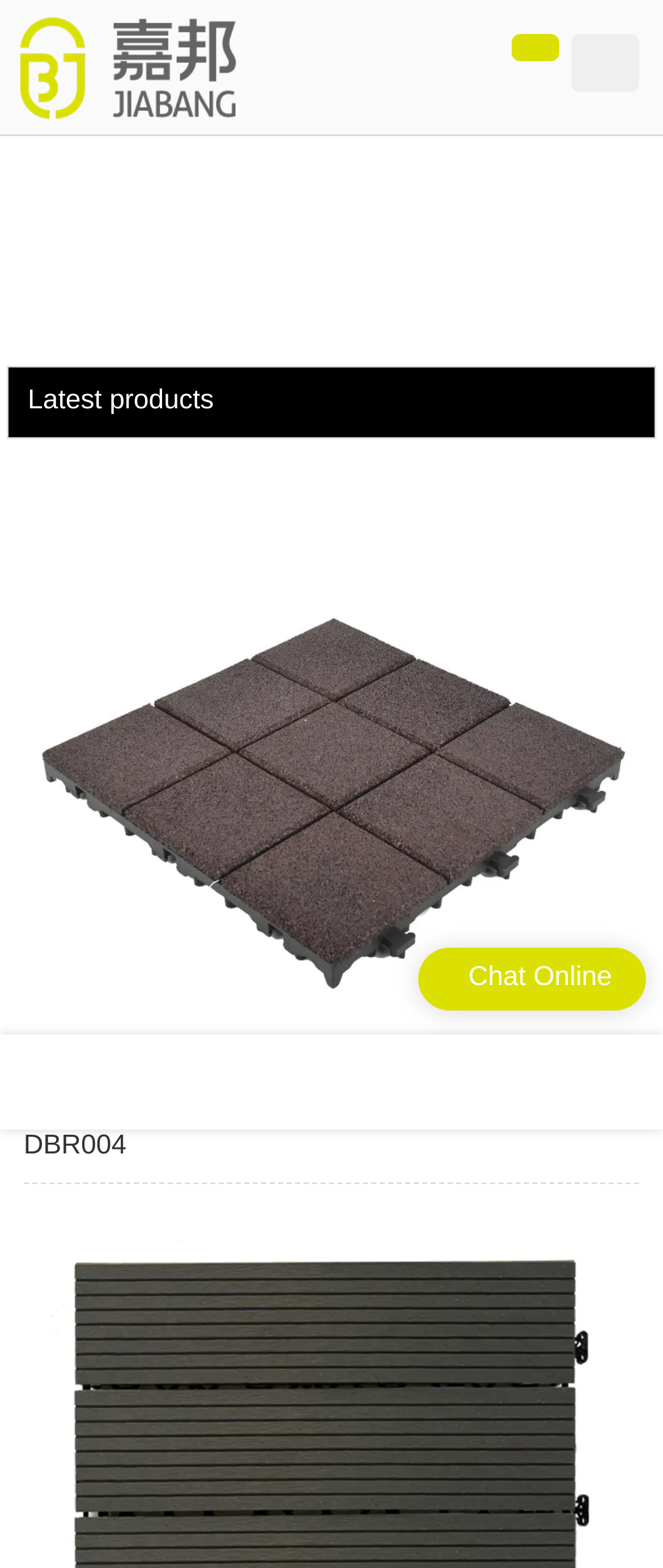Determine the bounding box for the described UI element: "alt="Logo | Jiabang Decking Tiles"".

[0.03, 0.011, 0.357, 0.076]